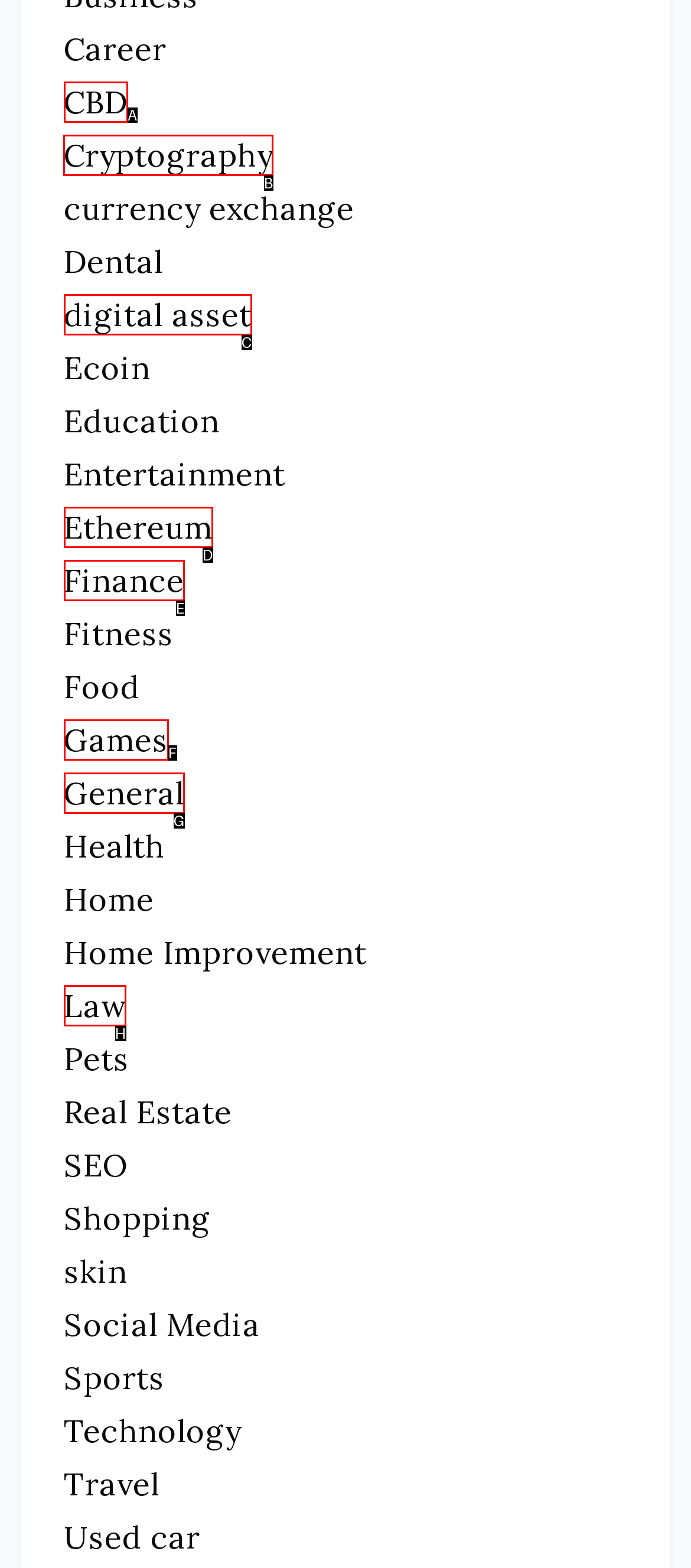Which UI element's letter should be clicked to achieve the task: Explore Cryptography
Provide the letter of the correct choice directly.

B